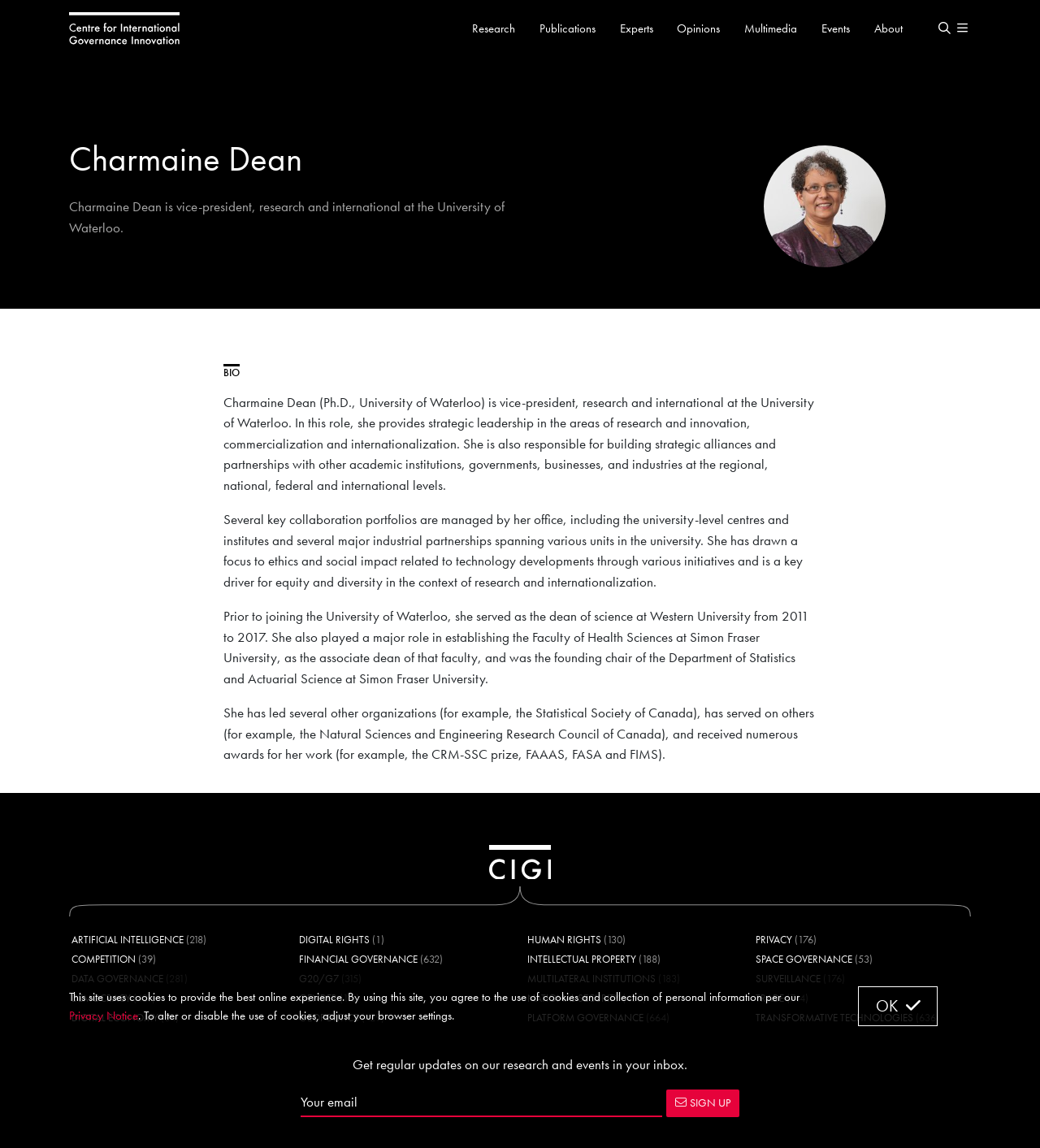What is the purpose of the form at the bottom of the page?
Provide a fully detailed and comprehensive answer to the question.

The form at the bottom of the page has a textbox for email and a button with the text 'SIGN UP', indicating that it is for signing up for a newsletter.